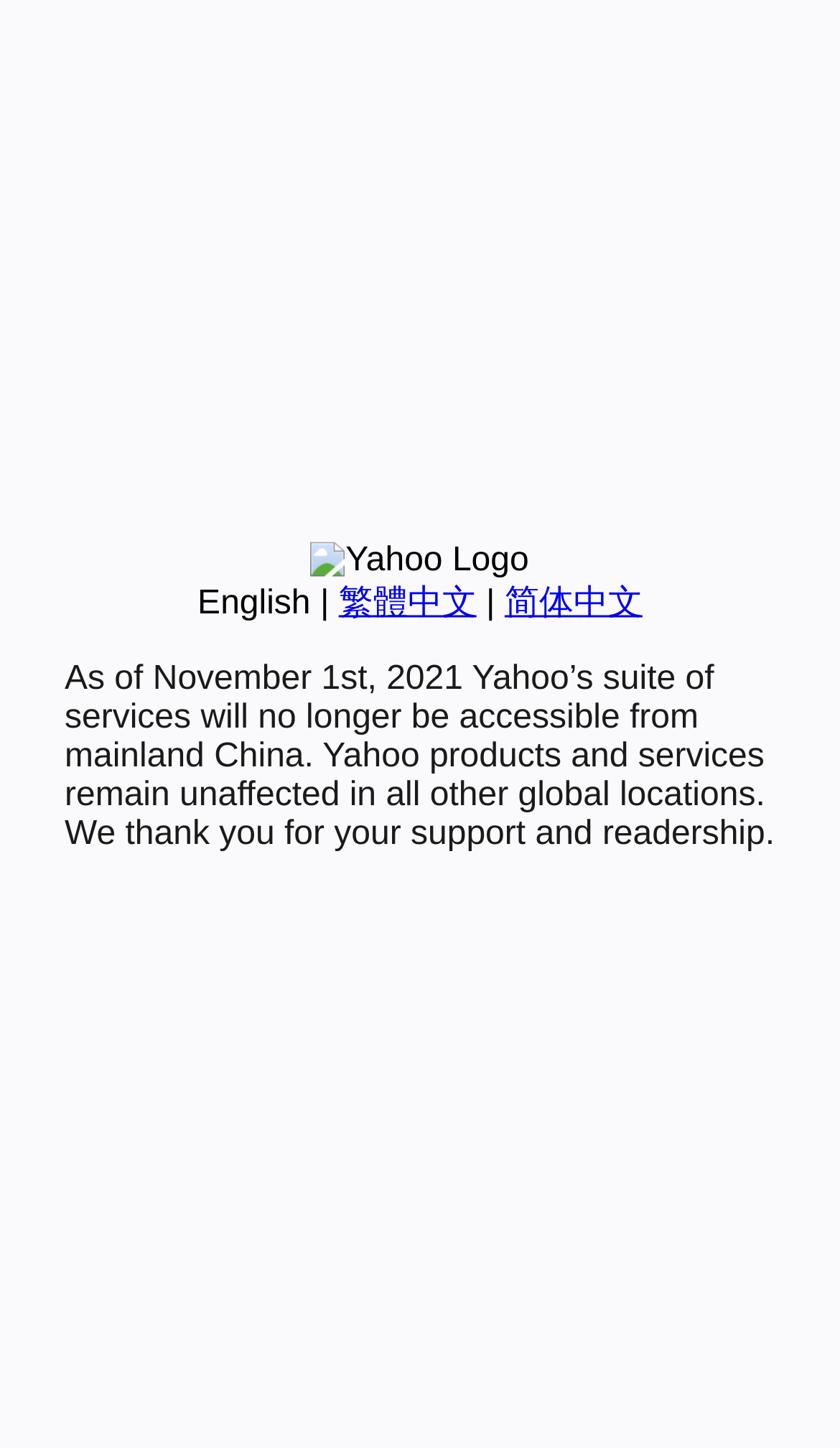Provide the bounding box for the UI element matching this description: "繁體中文".

[0.403, 0.404, 0.567, 0.429]